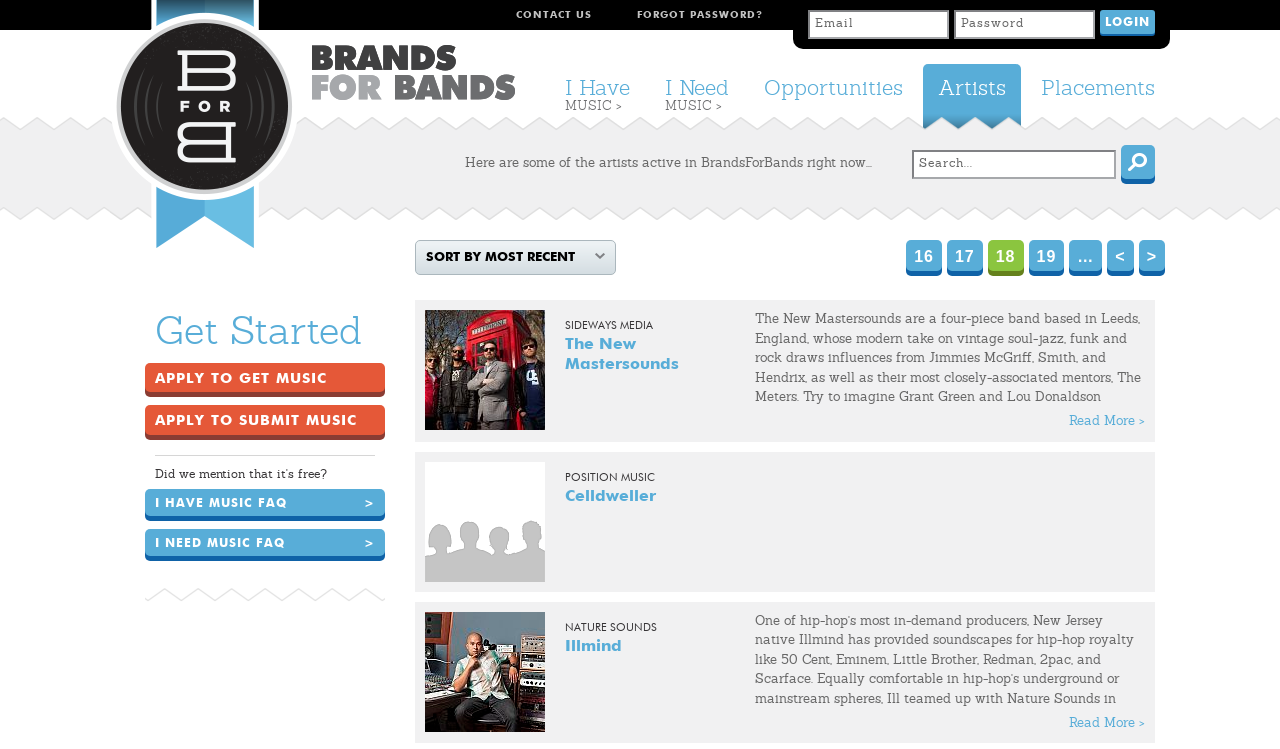Could you locate the bounding box coordinates for the section that should be clicked to accomplish this task: "Search for something".

[0.876, 0.194, 0.902, 0.239]